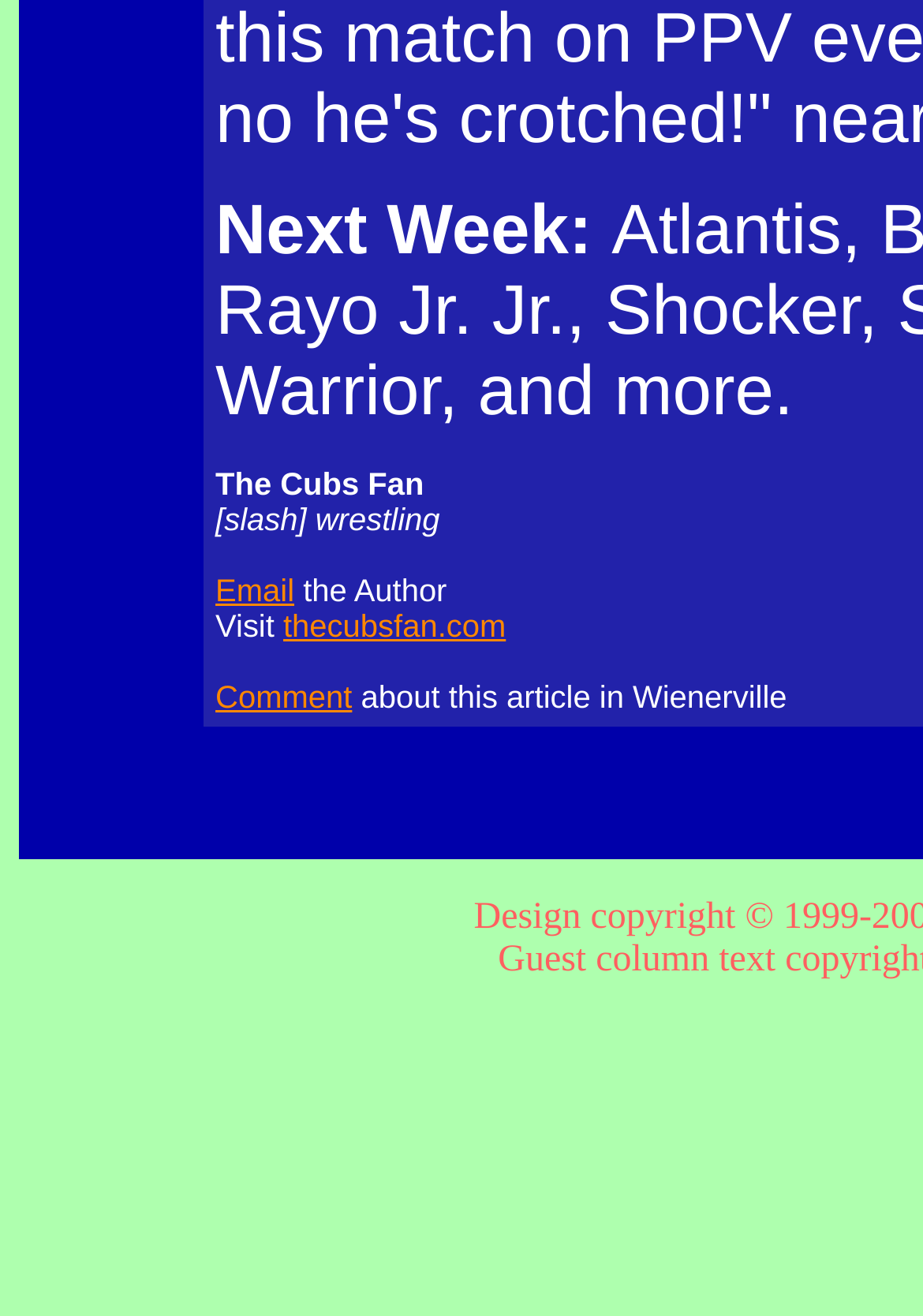What is the URL of the website?
Answer with a single word or short phrase according to what you see in the image.

thecubsfan.com